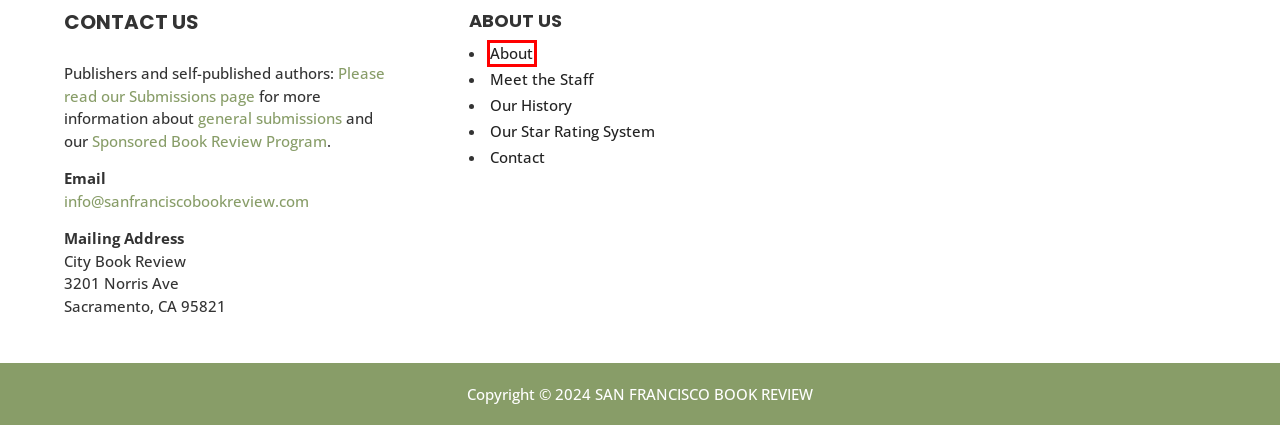Analyze the given webpage screenshot and identify the UI element within the red bounding box. Select the webpage description that best matches what you expect the new webpage to look like after clicking the element. Here are the candidates:
A. Meet the Staff | San Francisco Book Review
B. Our Star Rating System | San Francisco Book Review
C. Our History | San Francisco Book Review
D. About | San Francisco Book Review
E. Submission Guidelines - City Book Review
F. Elizabeth Konkel | San Francisco Book Review
G. Contact | San Francisco Book Review
H. Submitting Books for Review | Los Angeles Book Review

D